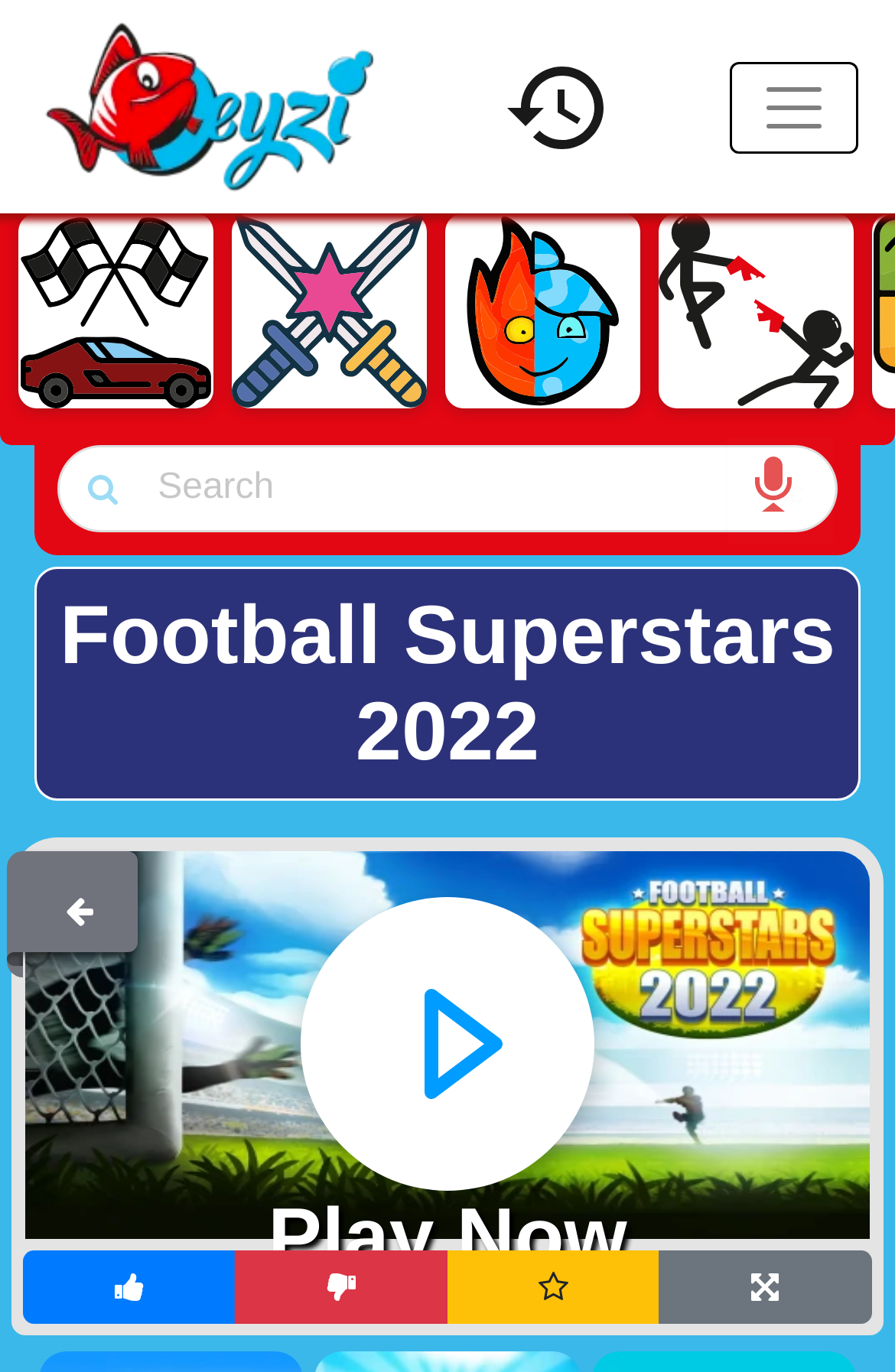Determine the bounding box coordinates of the region I should click to achieve the following instruction: "Click on the Eyzi.Net link". Ensure the bounding box coordinates are four float numbers between 0 and 1, i.e., [left, top, right, bottom].

[0.041, 0.013, 0.428, 0.142]